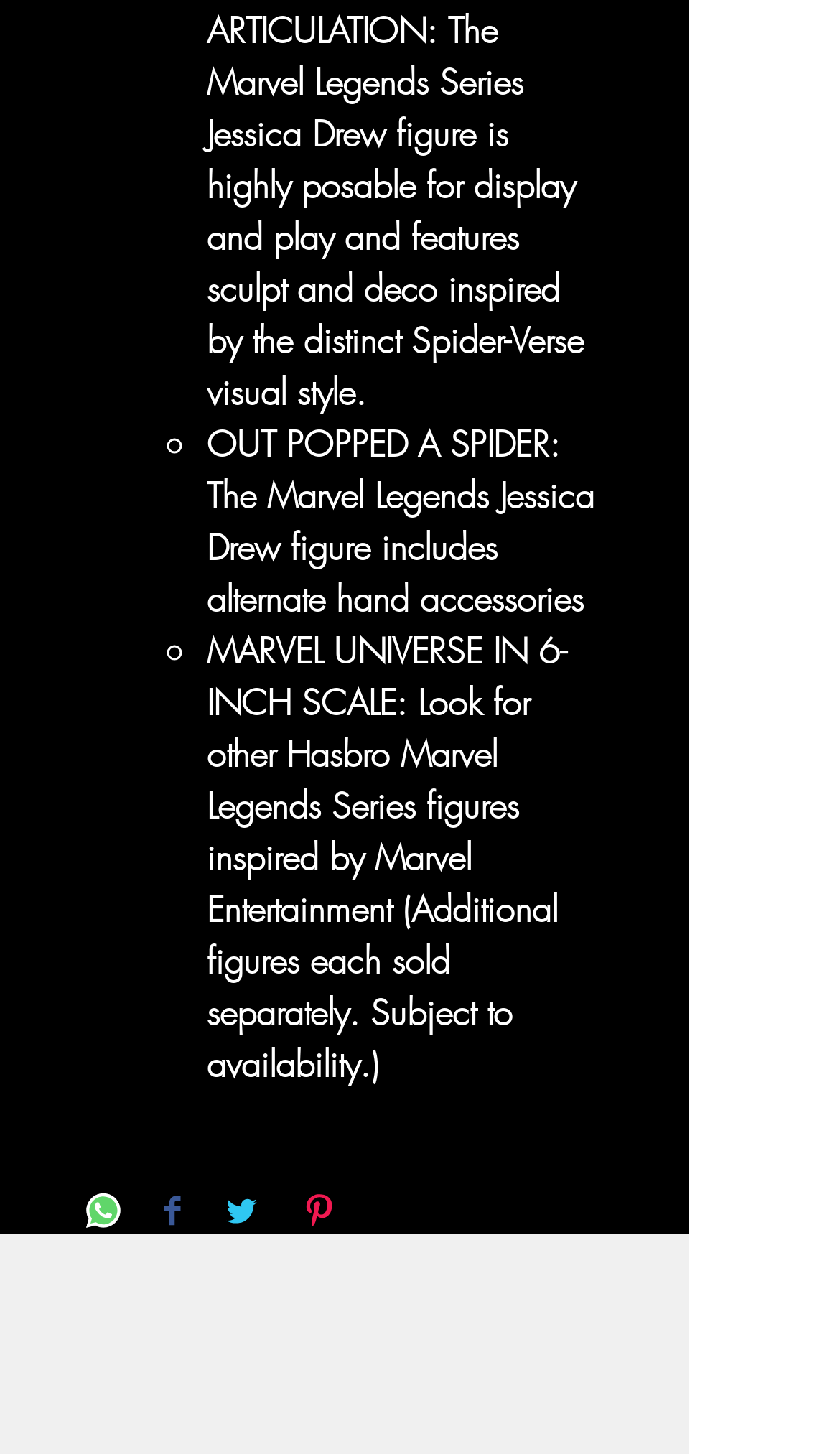Extract the bounding box coordinates for the described element: "aria-label="Share on Twitter"". The coordinates should be represented as four float numbers between 0 and 1: [left, top, right, bottom].

[0.267, 0.821, 0.308, 0.849]